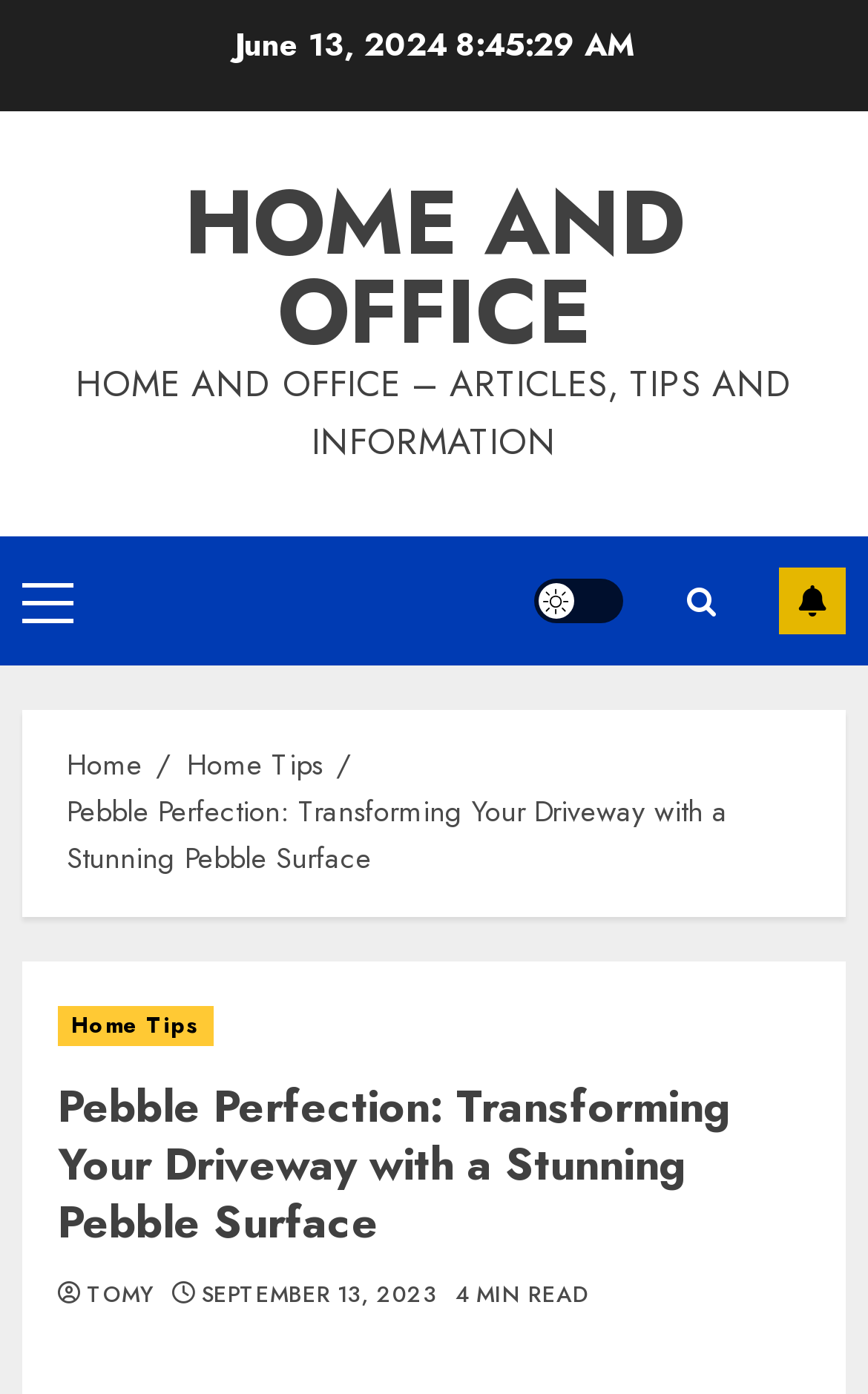Use the details in the image to answer the question thoroughly: 
How many minutes does it take to read the article?

I looked at the article section and found the StaticText element with the text '4 MIN READ' at the bottom, which has a bounding box coordinate of [0.524, 0.916, 0.678, 0.94]. This indicates that the article takes 4 minutes to read.